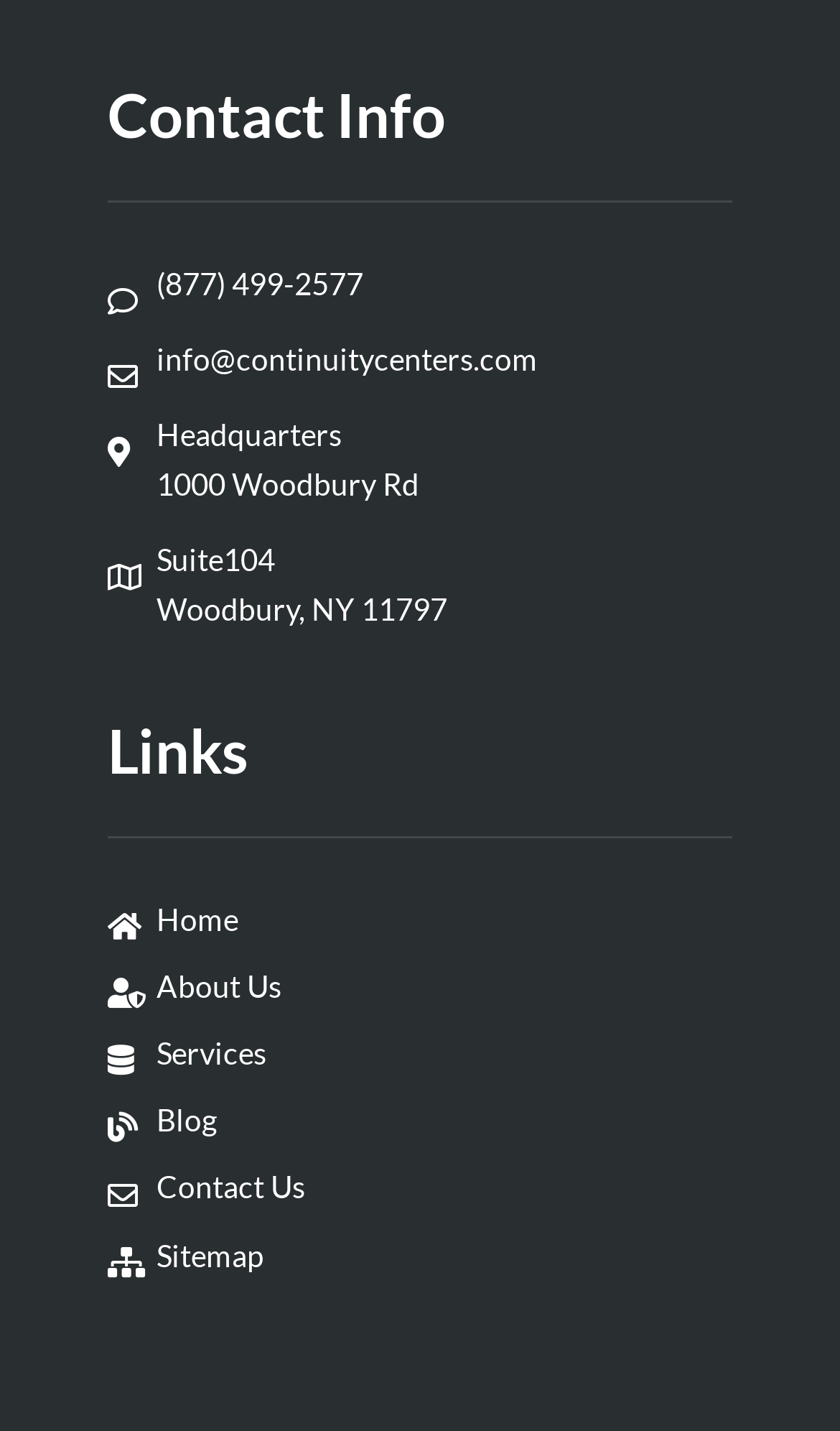Examine the screenshot and answer the question in as much detail as possible: What is the email address for contact?

I found the email address by looking at the link elements under the 'Contact Info' heading, and the email address is explicitly stated as 'info@continuitycenters.com'.